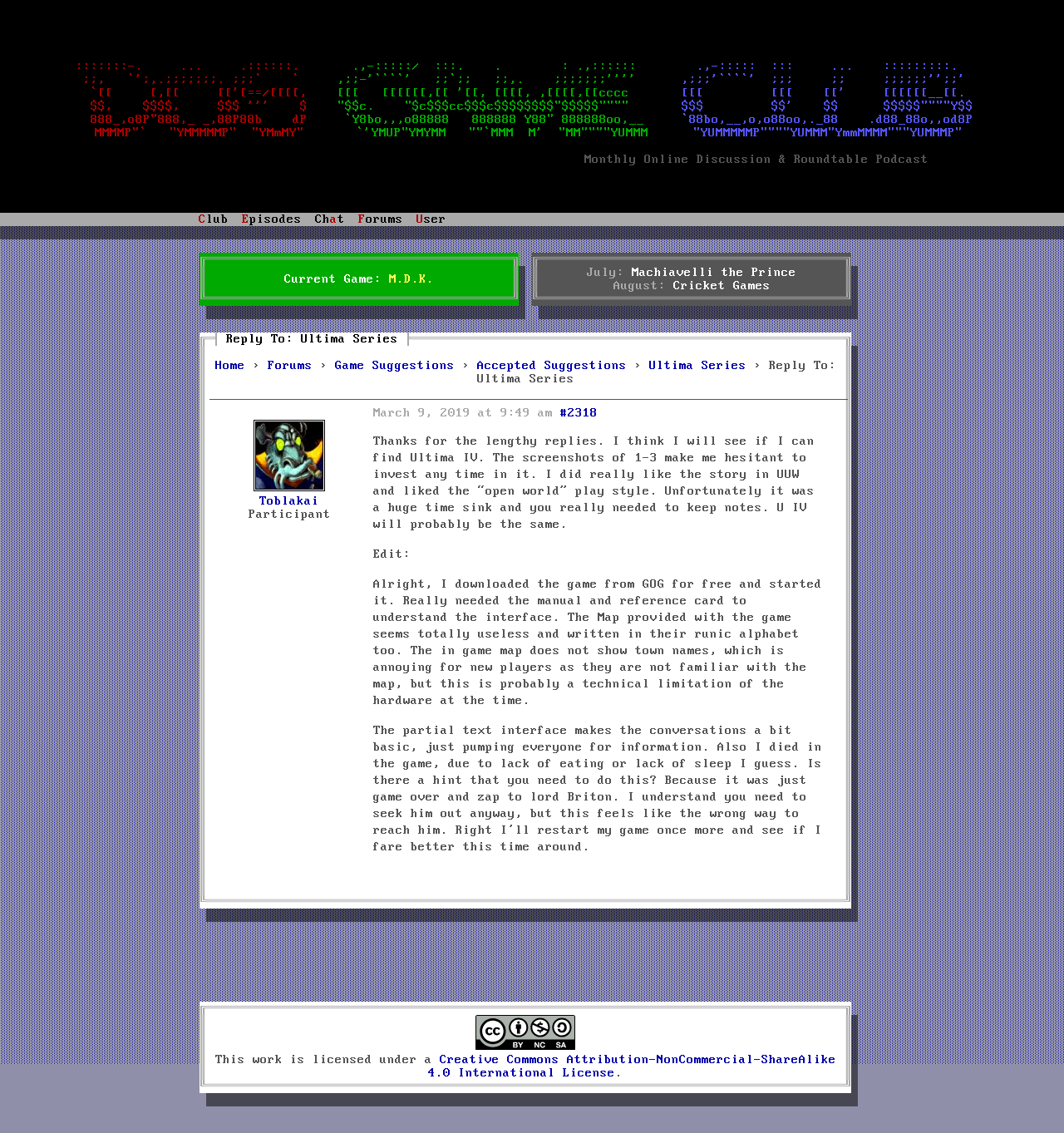What is the name of the game being discussed in the forum post?
Please answer using one word or phrase, based on the screenshot.

Ultima IV